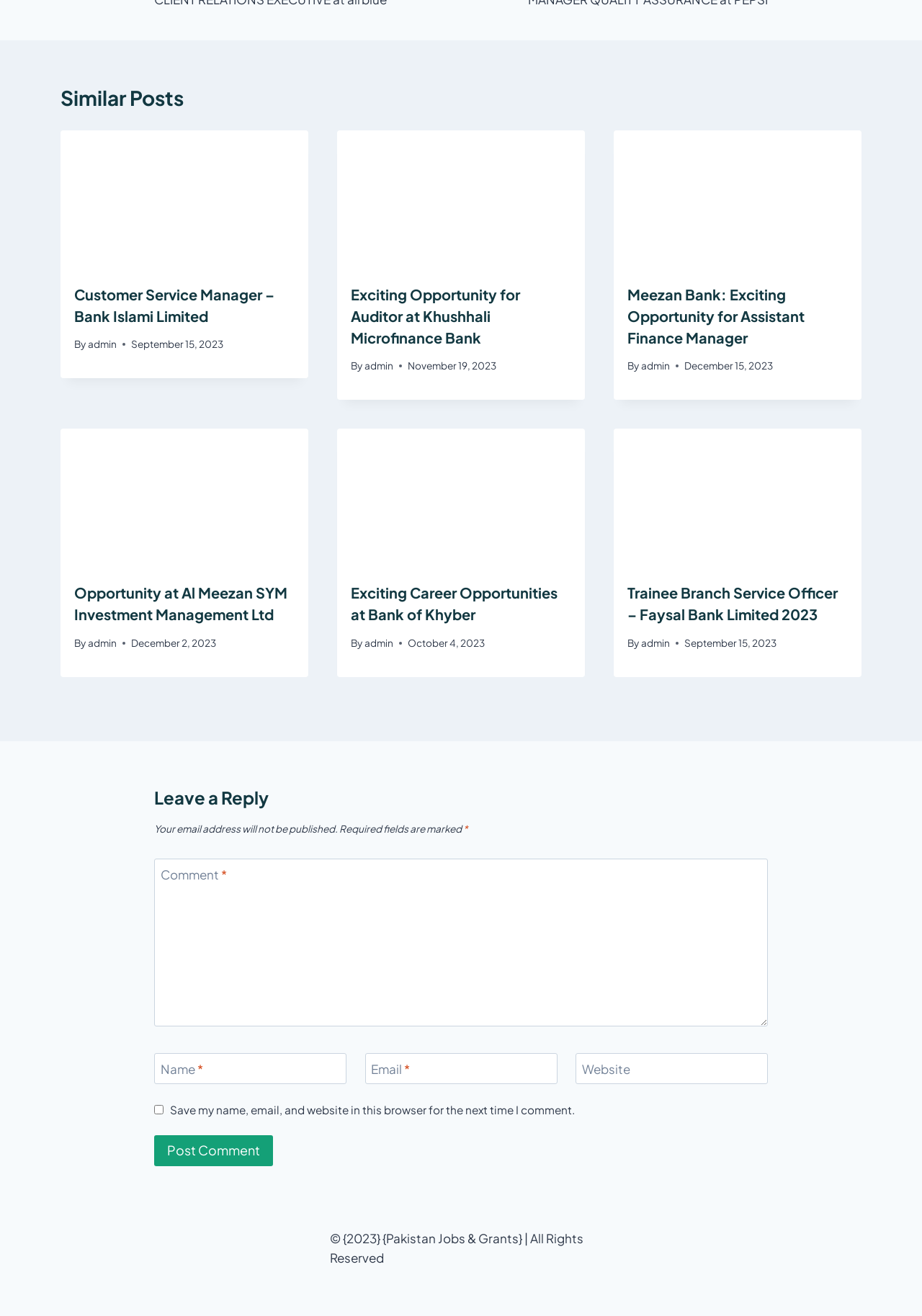Please find the bounding box coordinates for the clickable element needed to perform this instruction: "Enter your comment".

[0.167, 0.652, 0.833, 0.78]